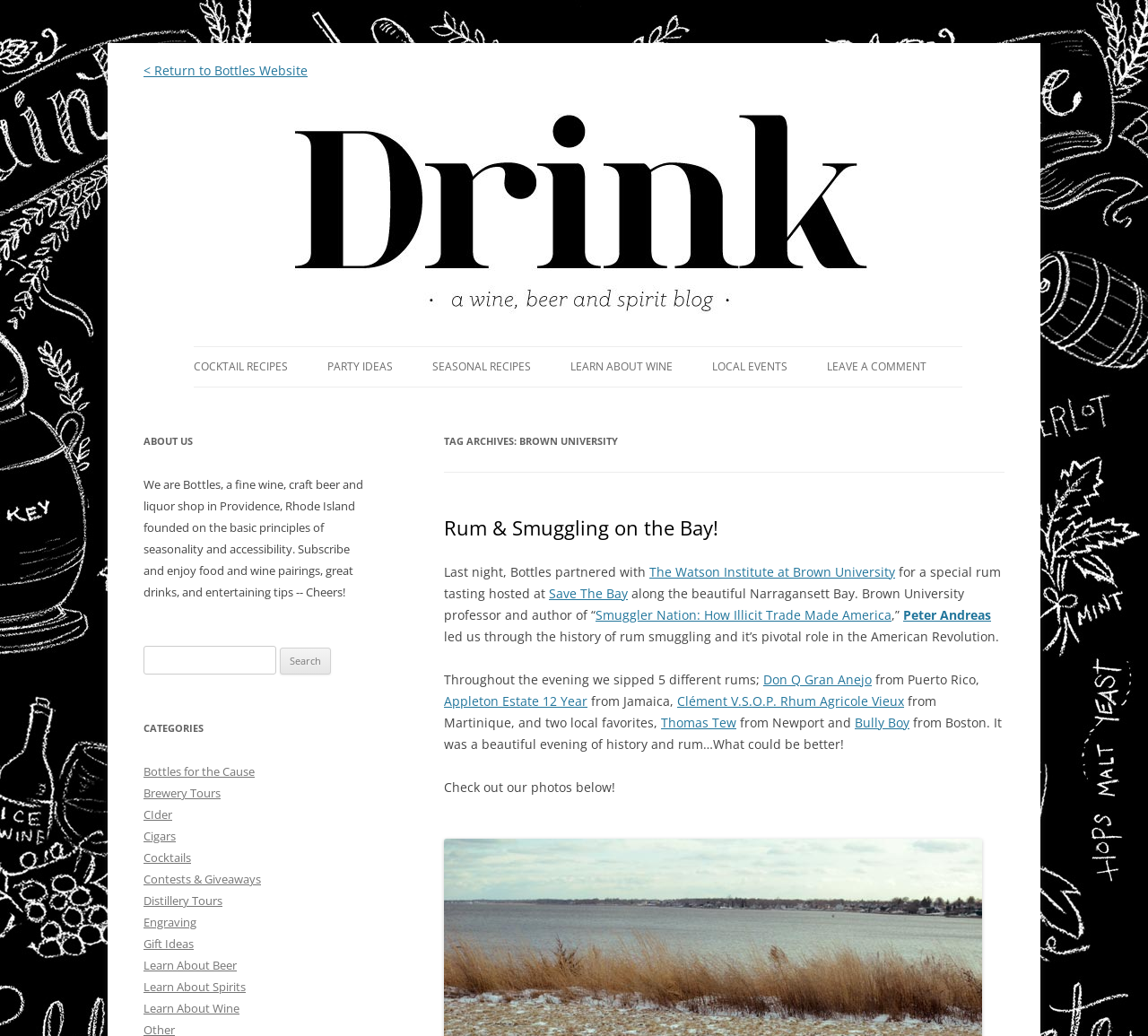What is the name of the shop founded on the principles of seasonality and accessibility?
From the details in the image, provide a complete and detailed answer to the question.

The name of the shop can be found in the 'ABOUT US' section, which describes Bottles as a fine wine, craft beer and liquor shop in Providence, Rhode Island founded on the basic principles of seasonality and accessibility.